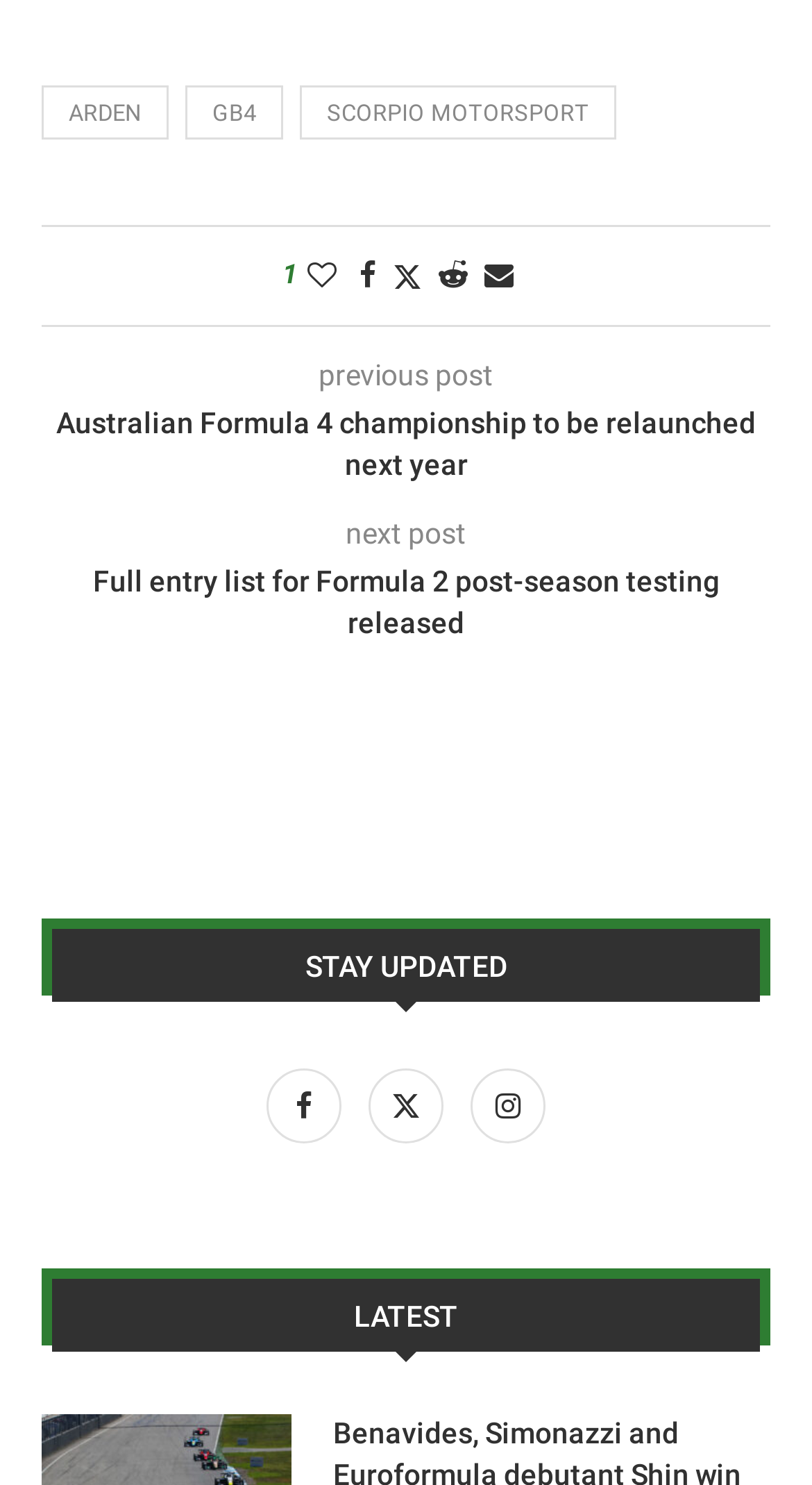Please predict the bounding box coordinates of the element's region where a click is necessary to complete the following instruction: "Read Australian Formula 4 championship to be relaunched next year". The coordinates should be represented by four float numbers between 0 and 1, i.e., [left, top, right, bottom].

[0.051, 0.272, 0.949, 0.327]